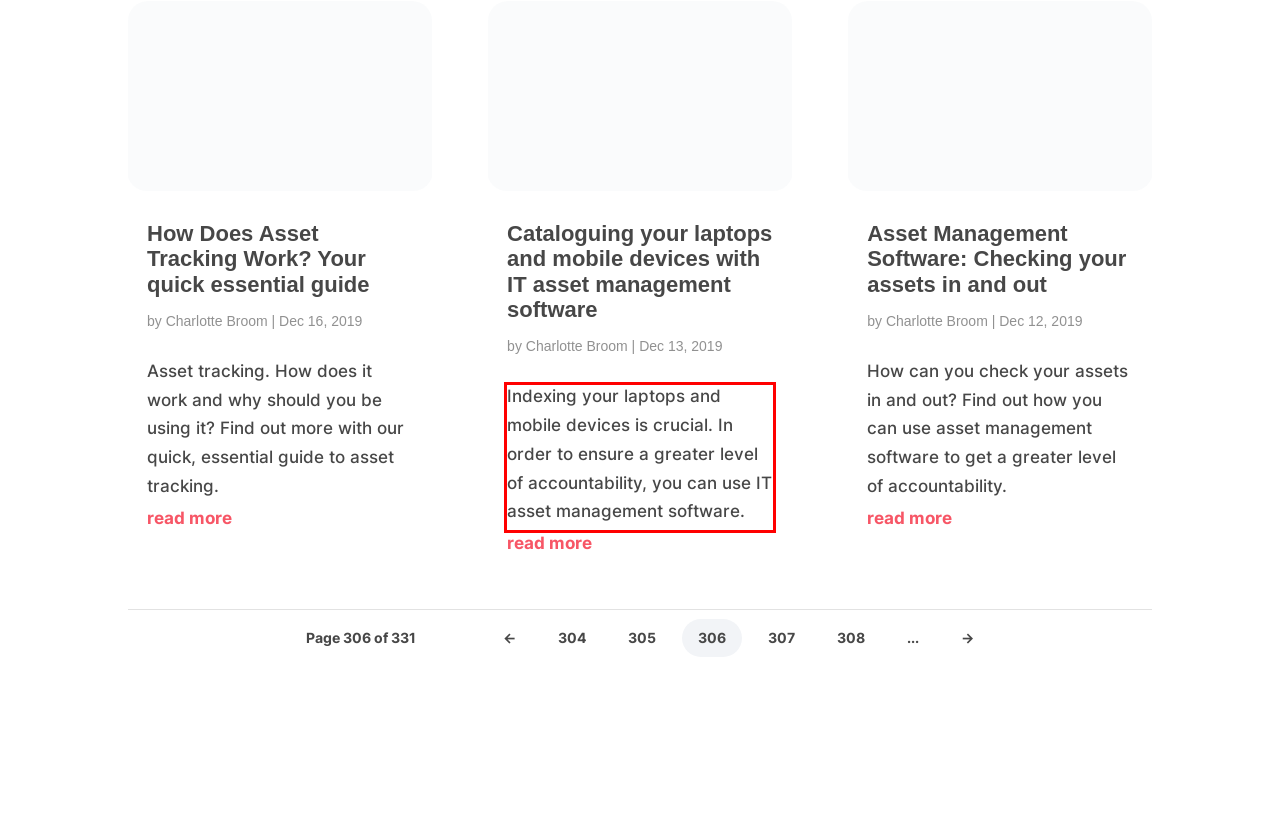Please examine the webpage screenshot and extract the text within the red bounding box using OCR.

Indexing your laptops and mobile devices is crucial. In order to ensure a greater level of accountability, you can use IT asset management software.